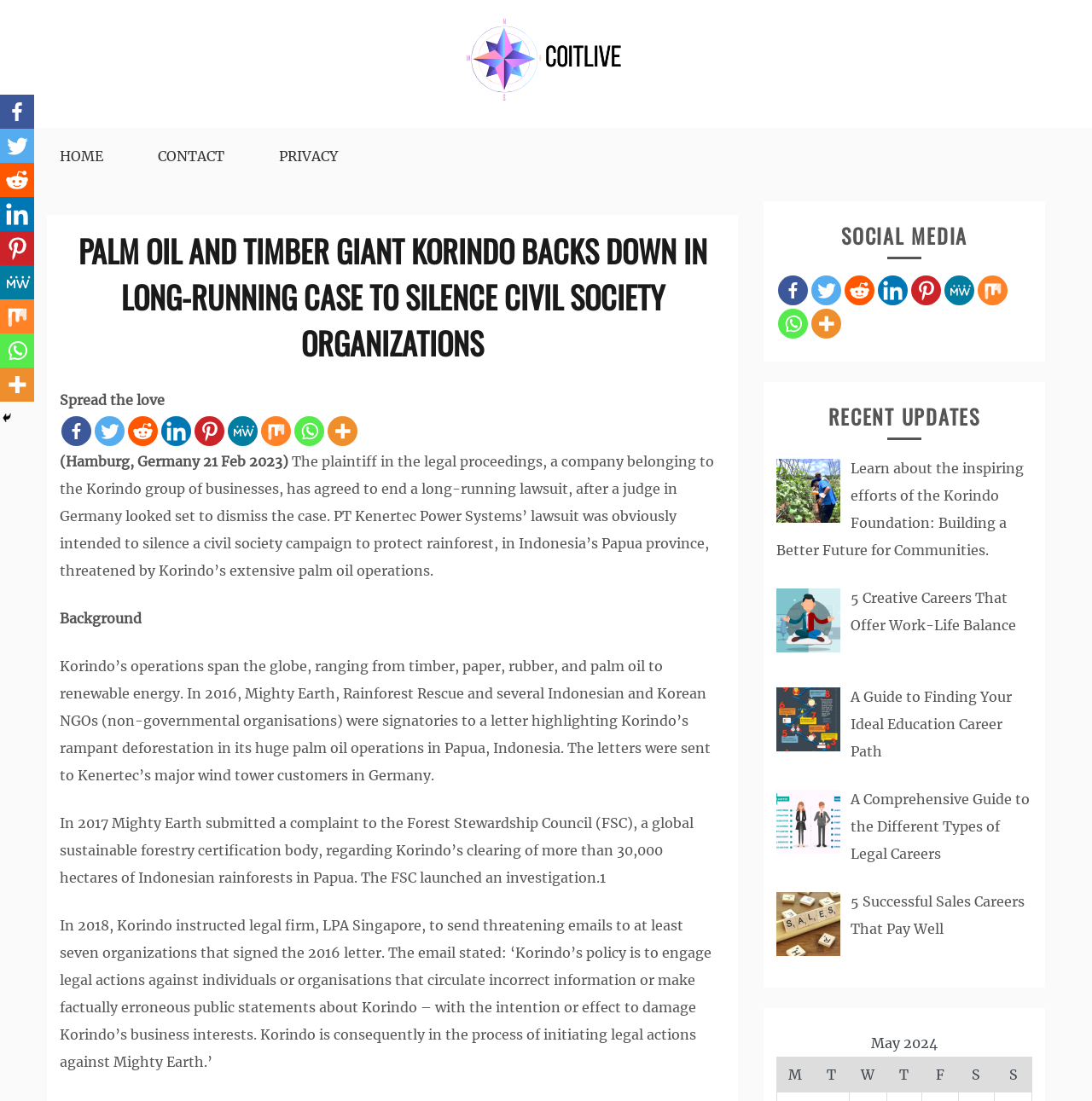What is the name of the company involved in the lawsuit? Using the information from the screenshot, answer with a single word or phrase.

Korindo